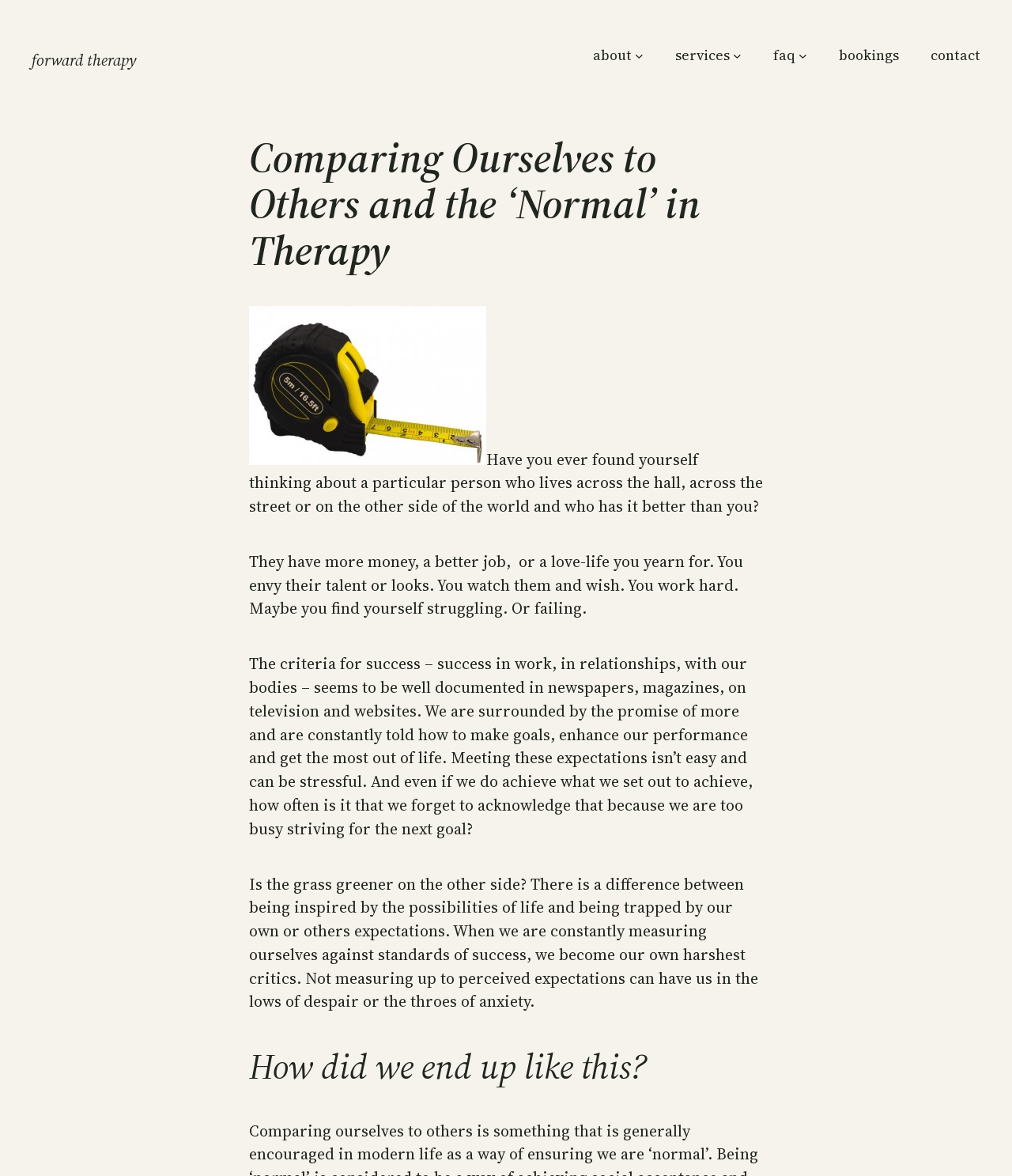Based on the provided description, "forward therapy", find the bounding box of the corresponding UI element in the screenshot.

[0.031, 0.042, 0.134, 0.061]